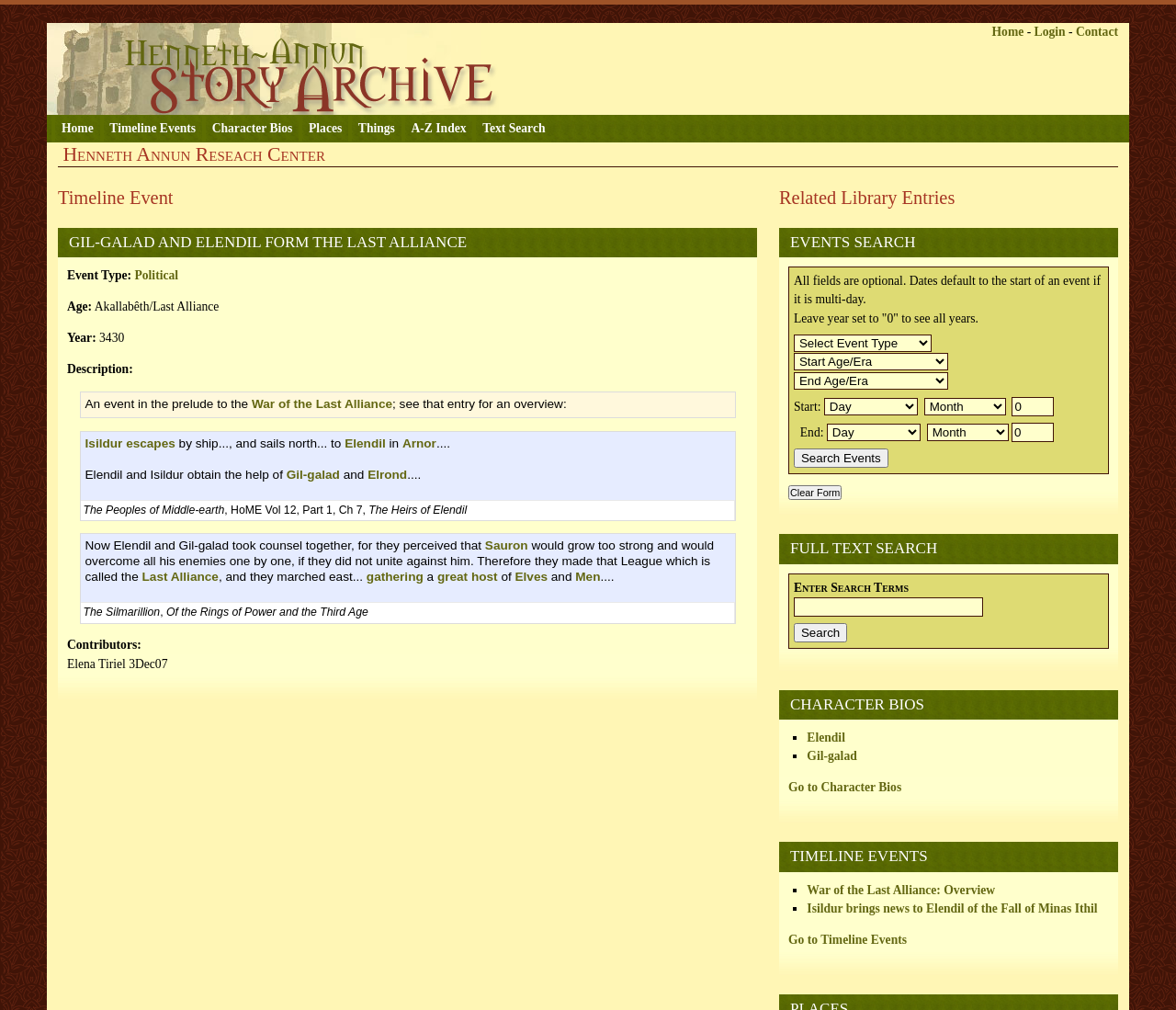Locate the bounding box coordinates of the segment that needs to be clicked to meet this instruction: "Click on the 'Timeline Events' link".

[0.085, 0.114, 0.172, 0.141]